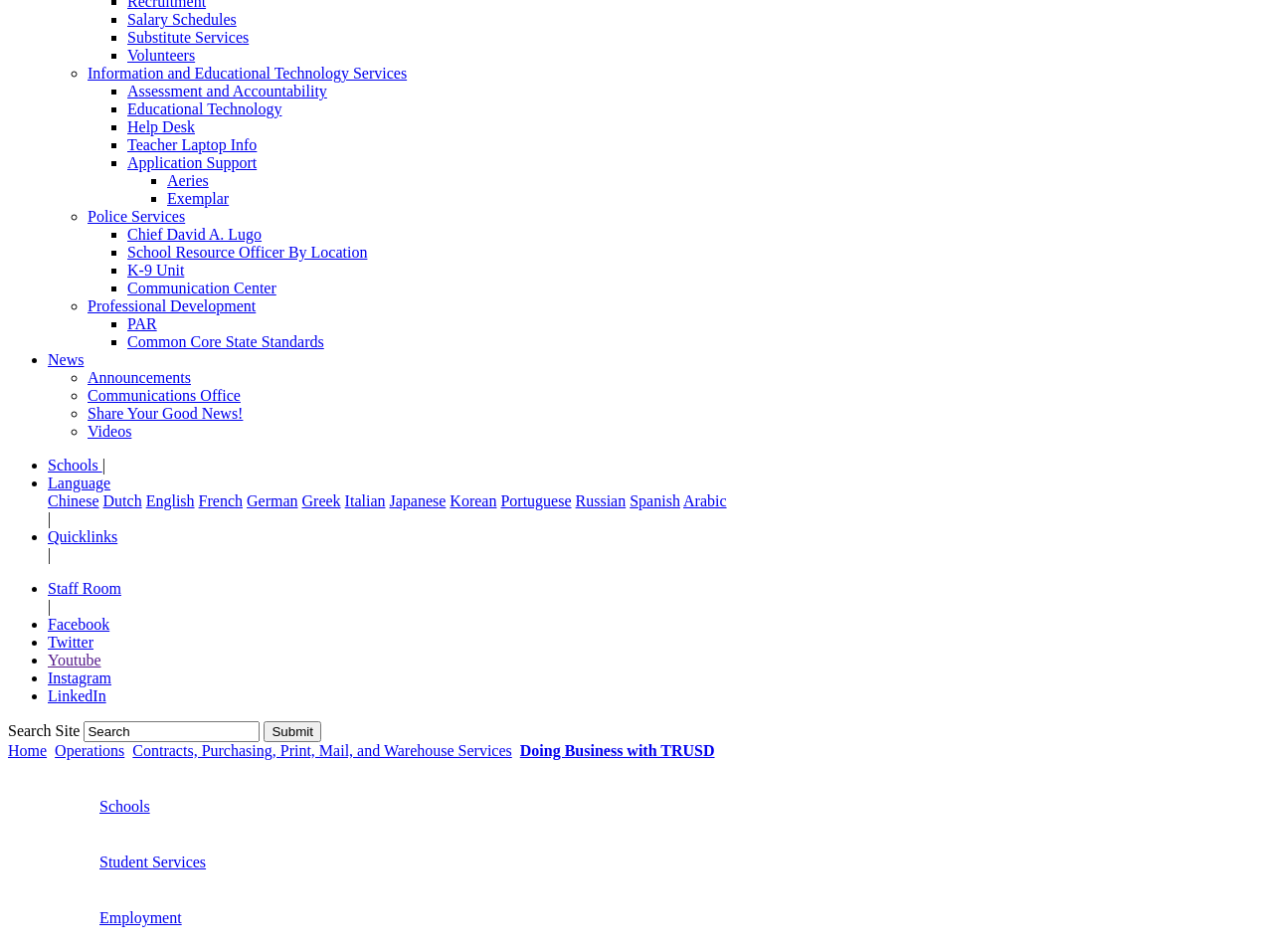Please identify the bounding box coordinates of the element's region that needs to be clicked to fulfill the following instruction: "Click on ABOUT US". The bounding box coordinates should consist of four float numbers between 0 and 1, i.e., [left, top, right, bottom].

None